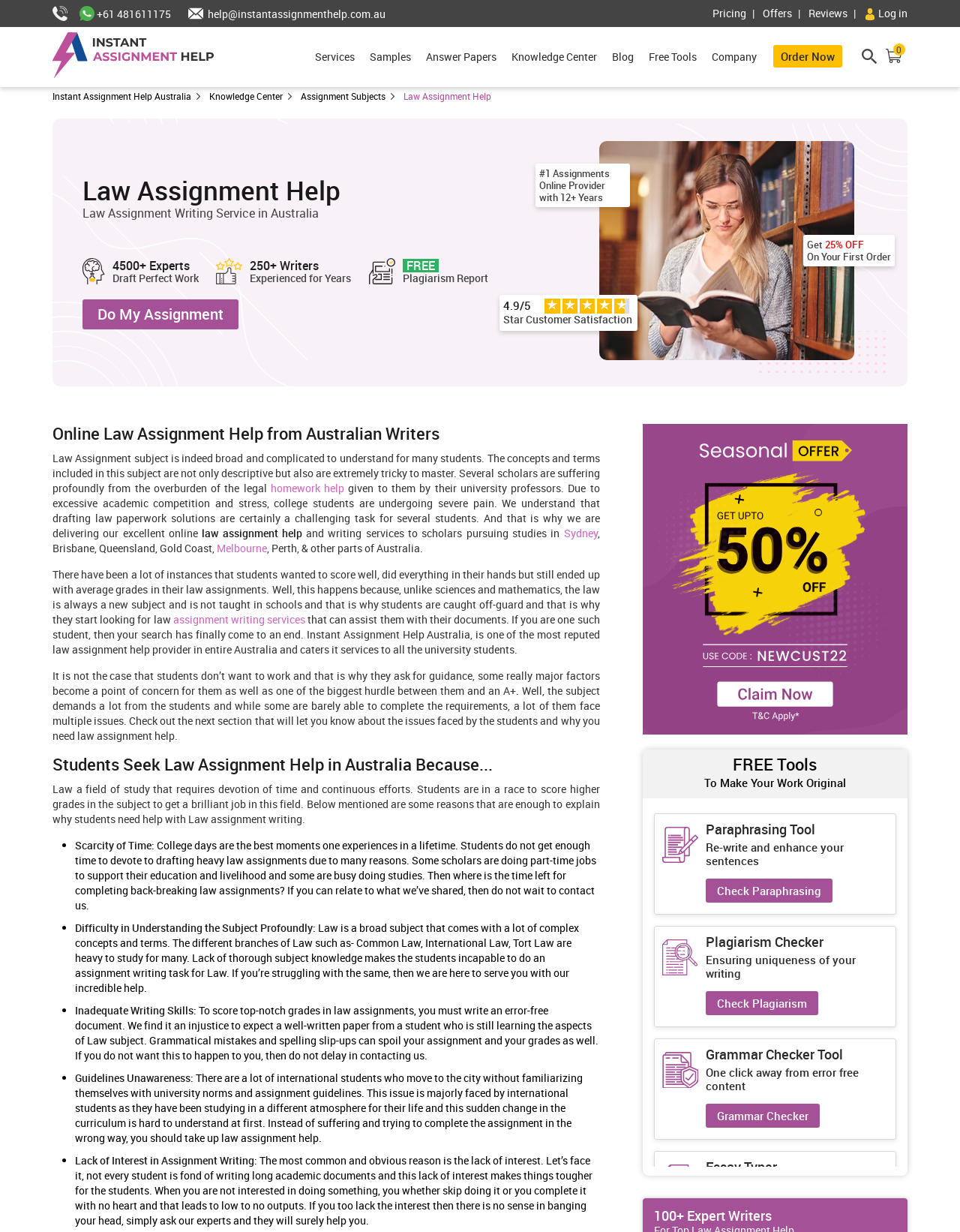Please reply with a single word or brief phrase to the question: 
What is the name of the website?

Instant Assignment Help Australia